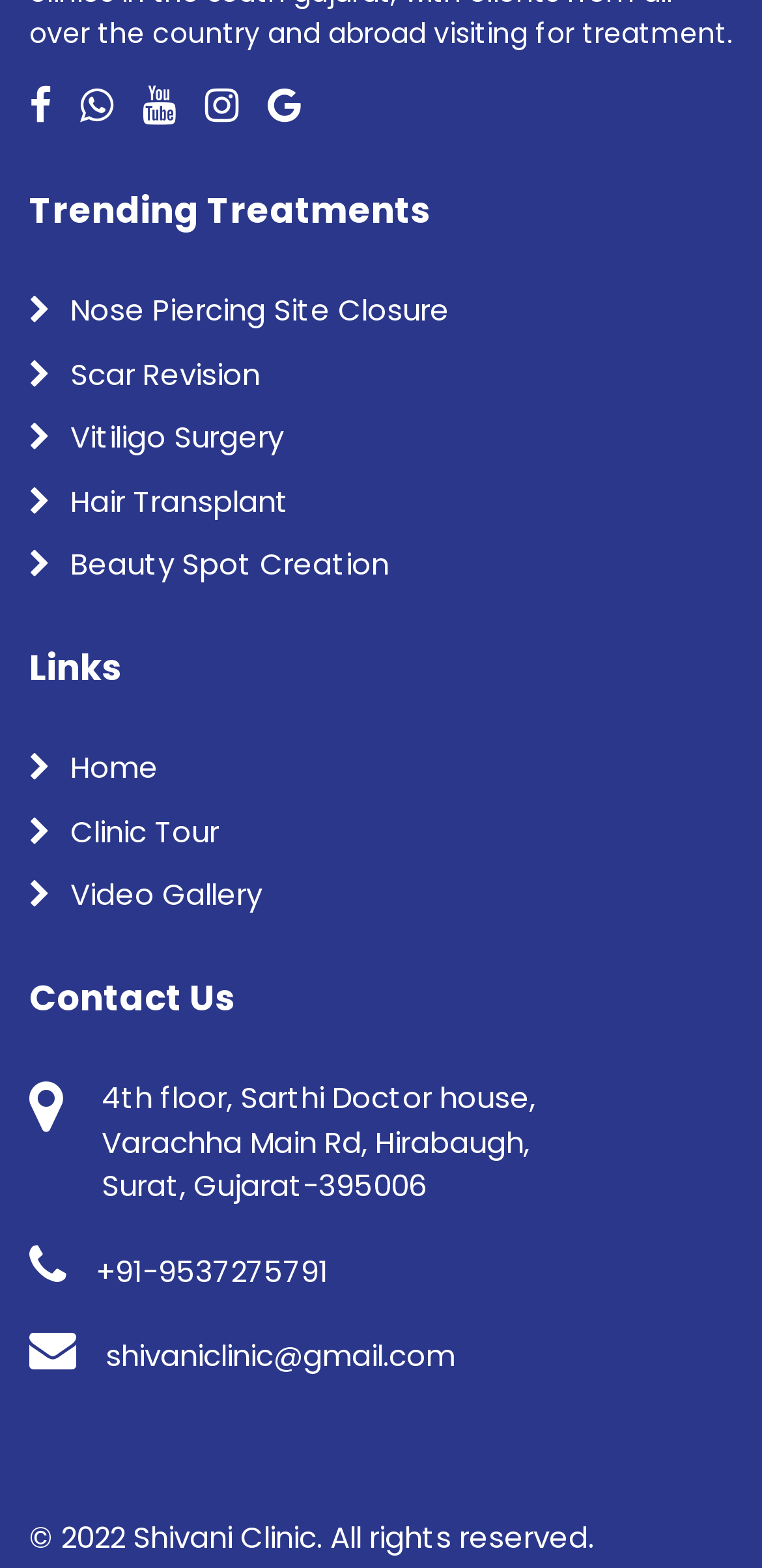Please find the bounding box coordinates of the element that you should click to achieve the following instruction: "Go to the Home page". The coordinates should be presented as four float numbers between 0 and 1: [left, top, right, bottom].

[0.038, 0.476, 0.208, 0.503]